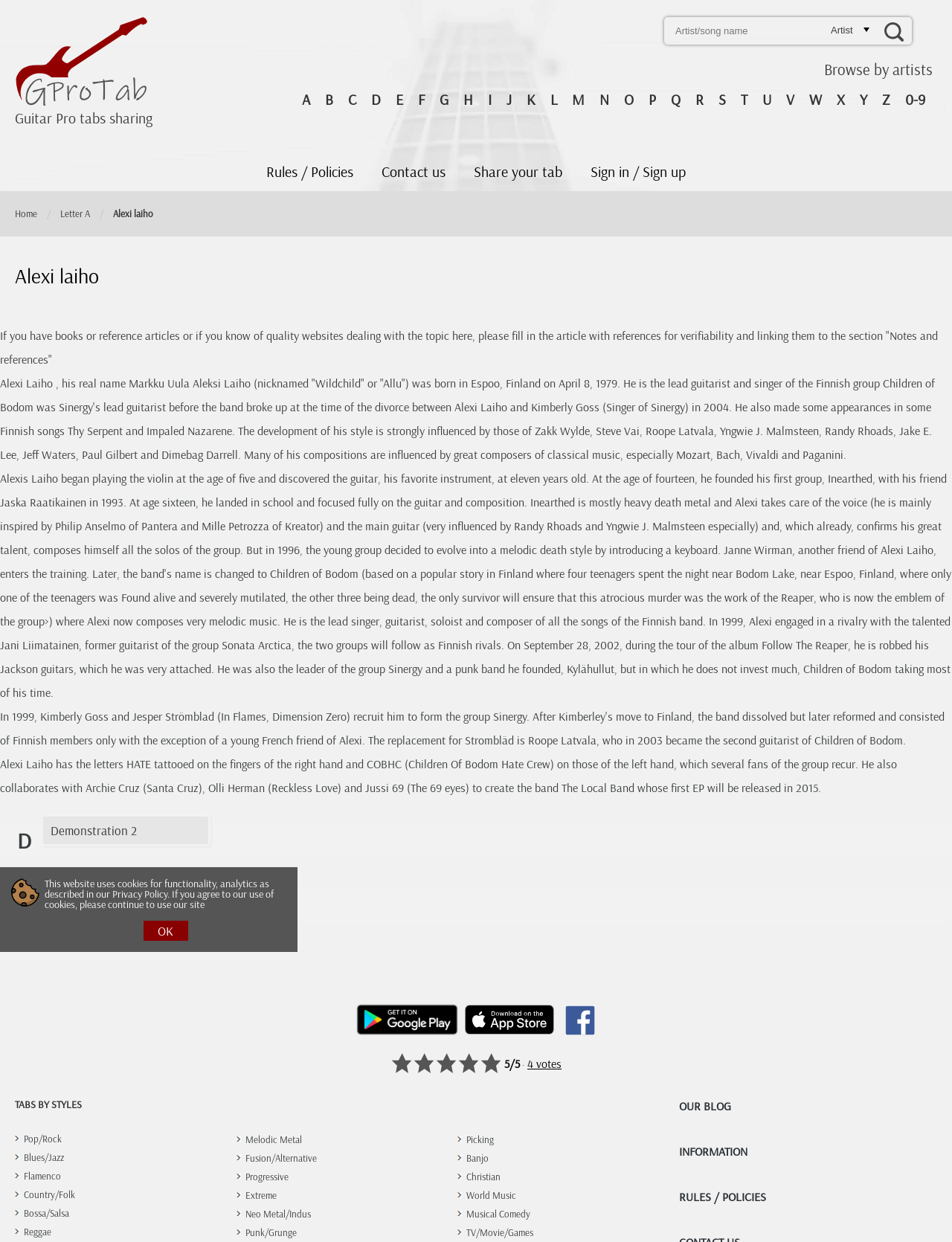How many links are there in the 'TABS BY STYLES' section?
Use the image to give a comprehensive and detailed response to the question.

I counted the number of links in the 'TABS BY STYLES' section, which is located at the bottom of the webpage. There are 13 links in total, including 'Pop/Rock', 'Blues/Jazz', 'Flamenco', and so on.